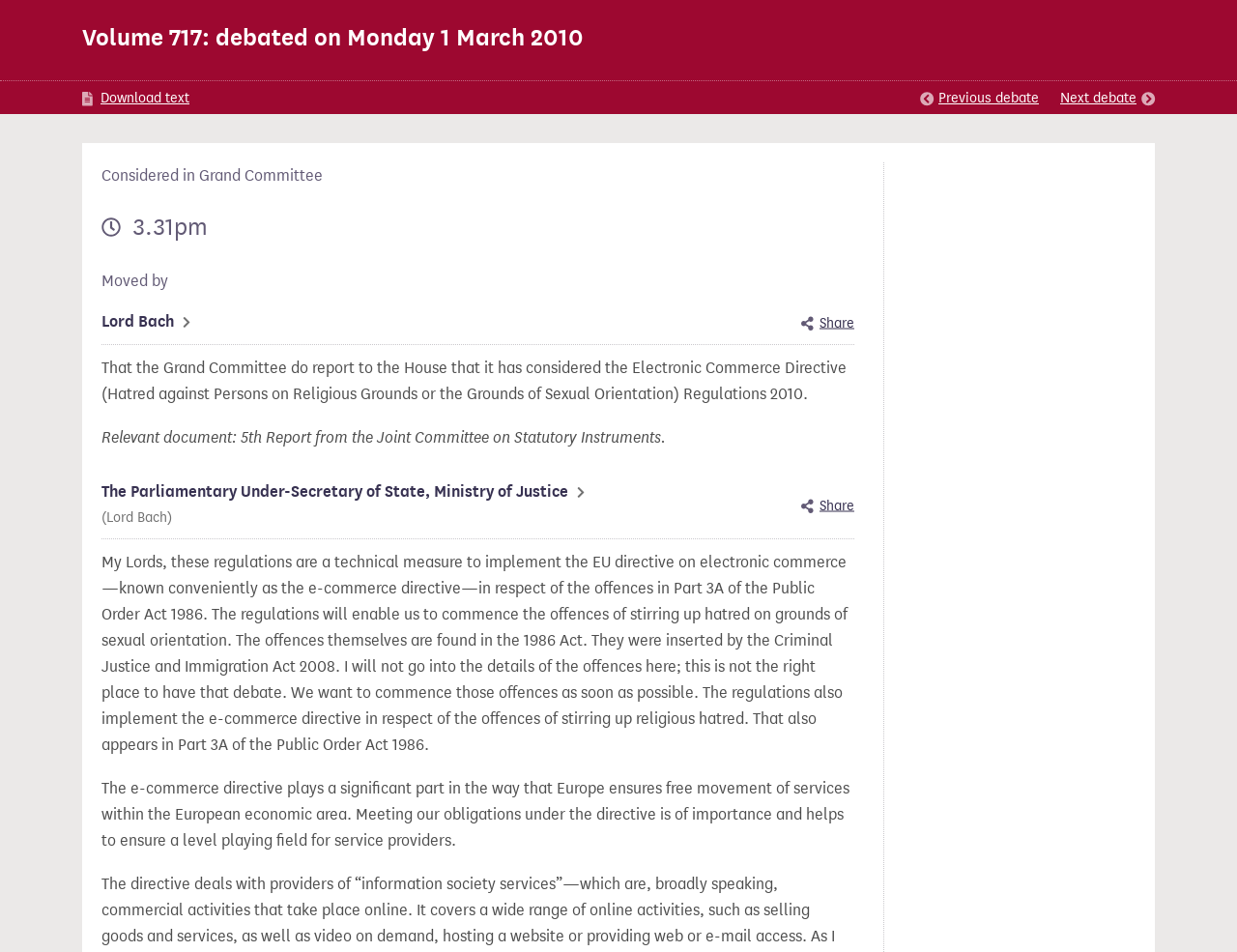Identify the bounding box for the UI element that is described as follows: "Previous debate".

[0.744, 0.092, 0.84, 0.115]